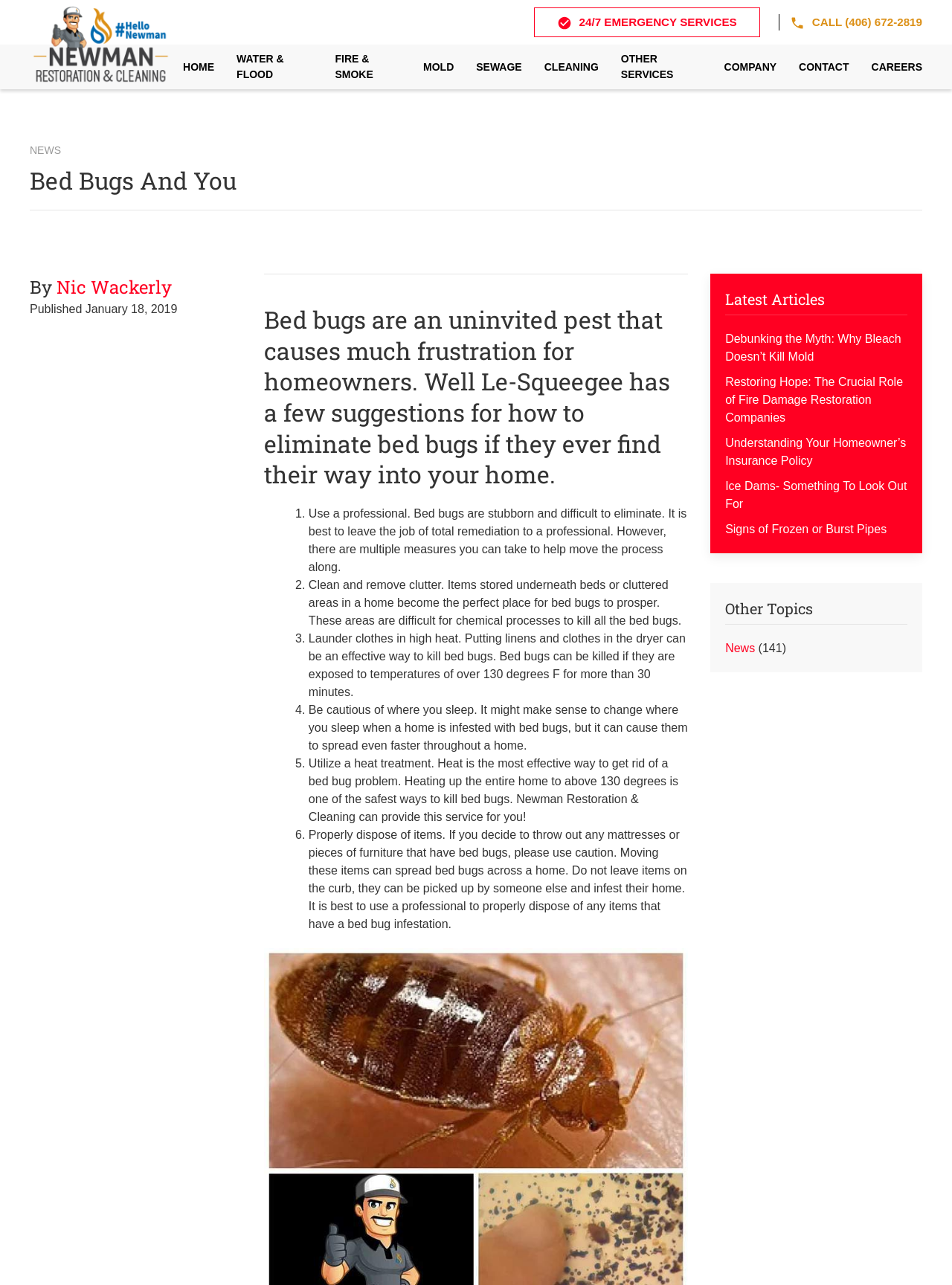Please determine the bounding box coordinates for the element that should be clicked to follow these instructions: "Contact the company".

[0.827, 0.035, 0.904, 0.069]